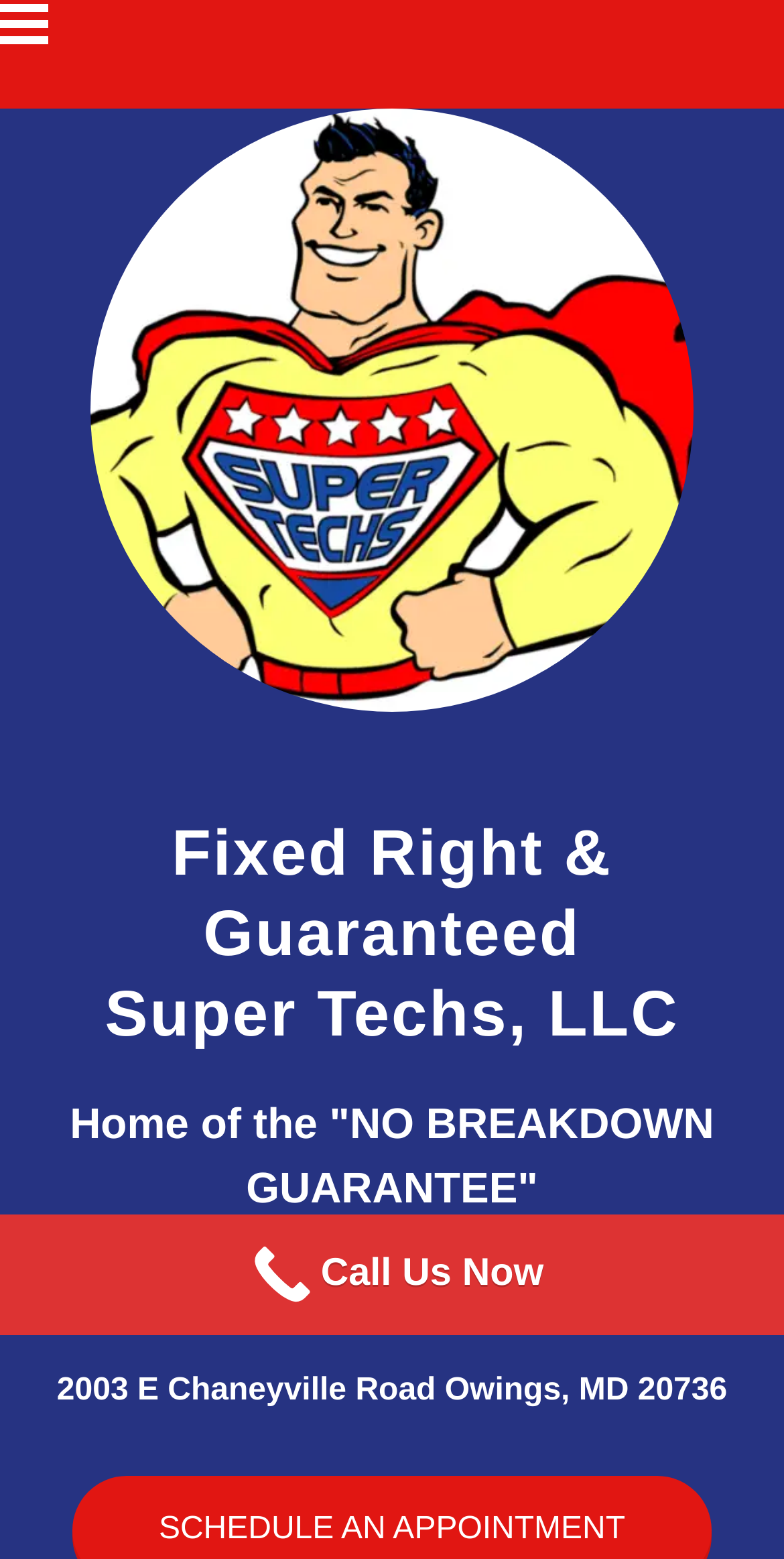What is the name of the company?
Please answer using one word or phrase, based on the screenshot.

Fixed Right & Guaranteed Super Techs, LLC